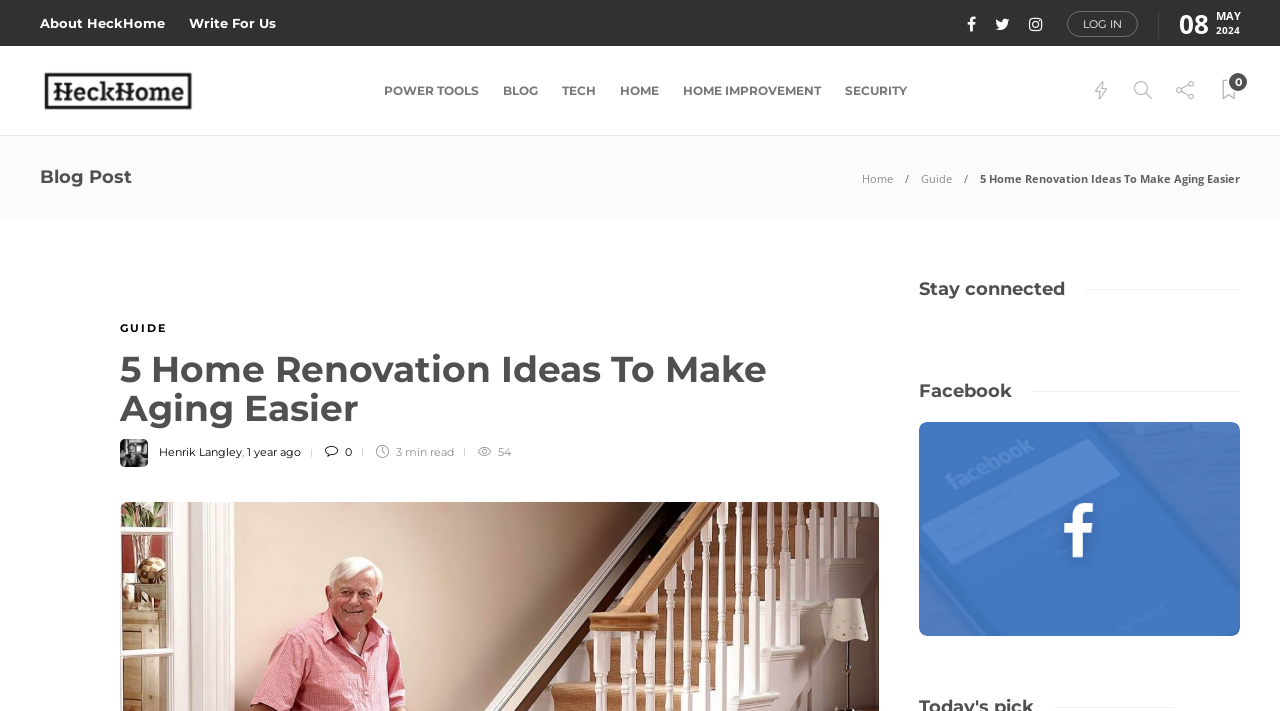What is the estimated reading time of the blog post?
Give a single word or phrase as your answer by examining the image.

3 min